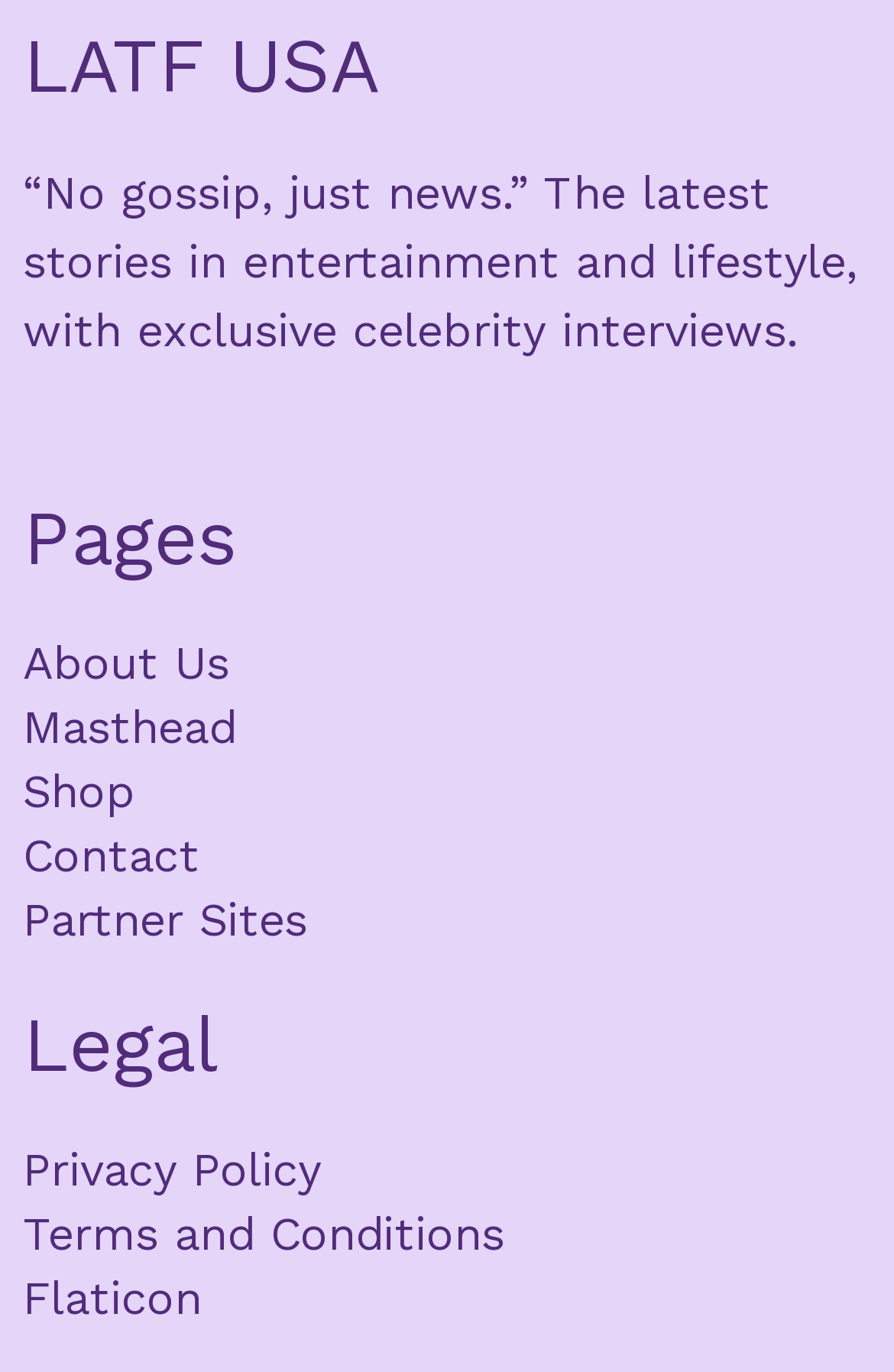Give a short answer to this question using one word or a phrase:
What is the slogan of LATF USA?

No gossip, just news.